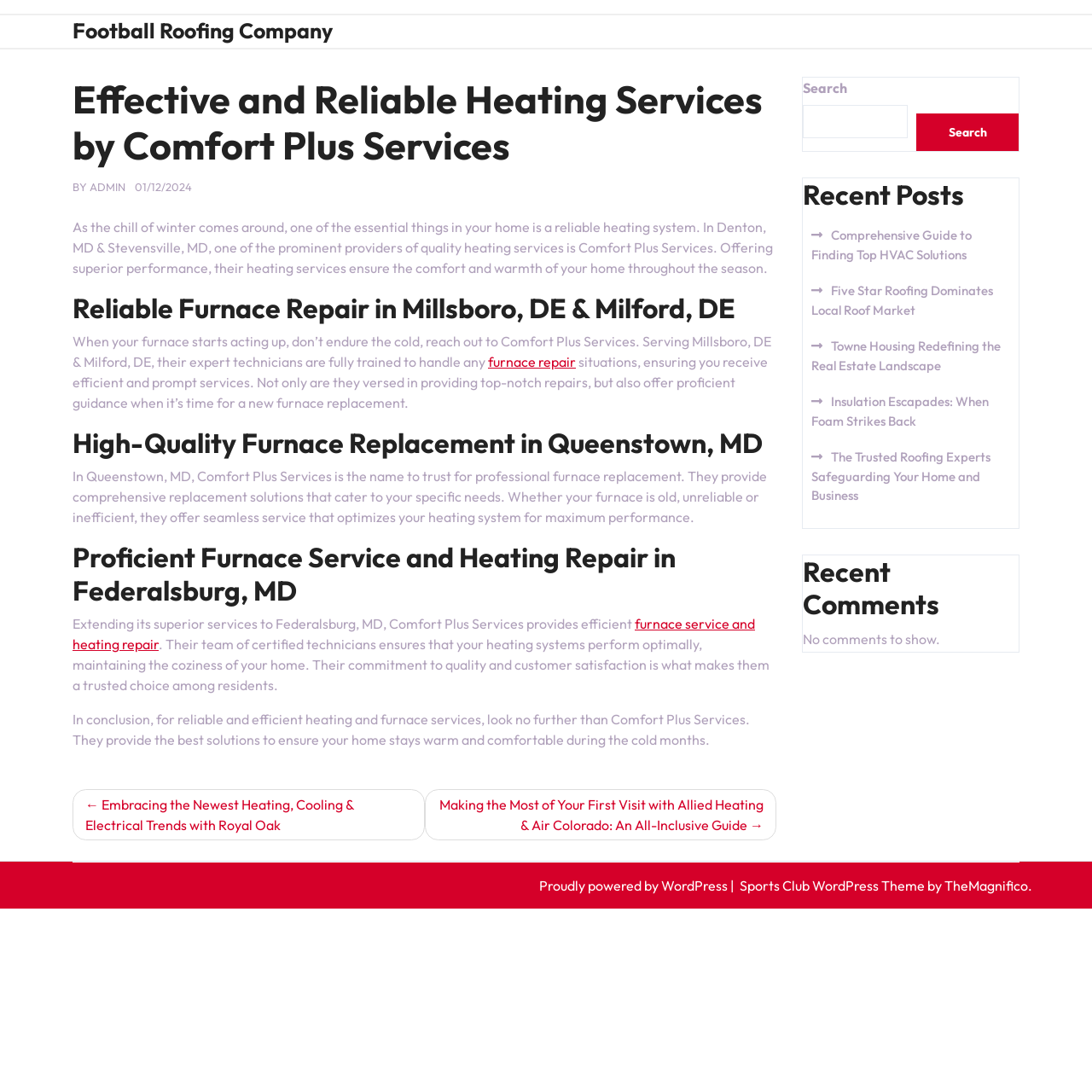Identify the bounding box coordinates for the region to click in order to carry out this instruction: "Search for something". Provide the coordinates using four float numbers between 0 and 1, formatted as [left, top, right, bottom].

[0.735, 0.096, 0.831, 0.126]